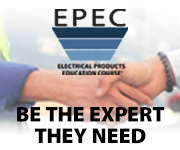What is the tone of the background?
Look at the webpage screenshot and answer the question with a detailed explanation.

The background of the graphic lends a professional touch, suggesting a commitment to education and expertise in the specialized field of electrical products, which is in line with the EPEC's goal of providing valuable resources and knowledge to professionals in electrical engineering.